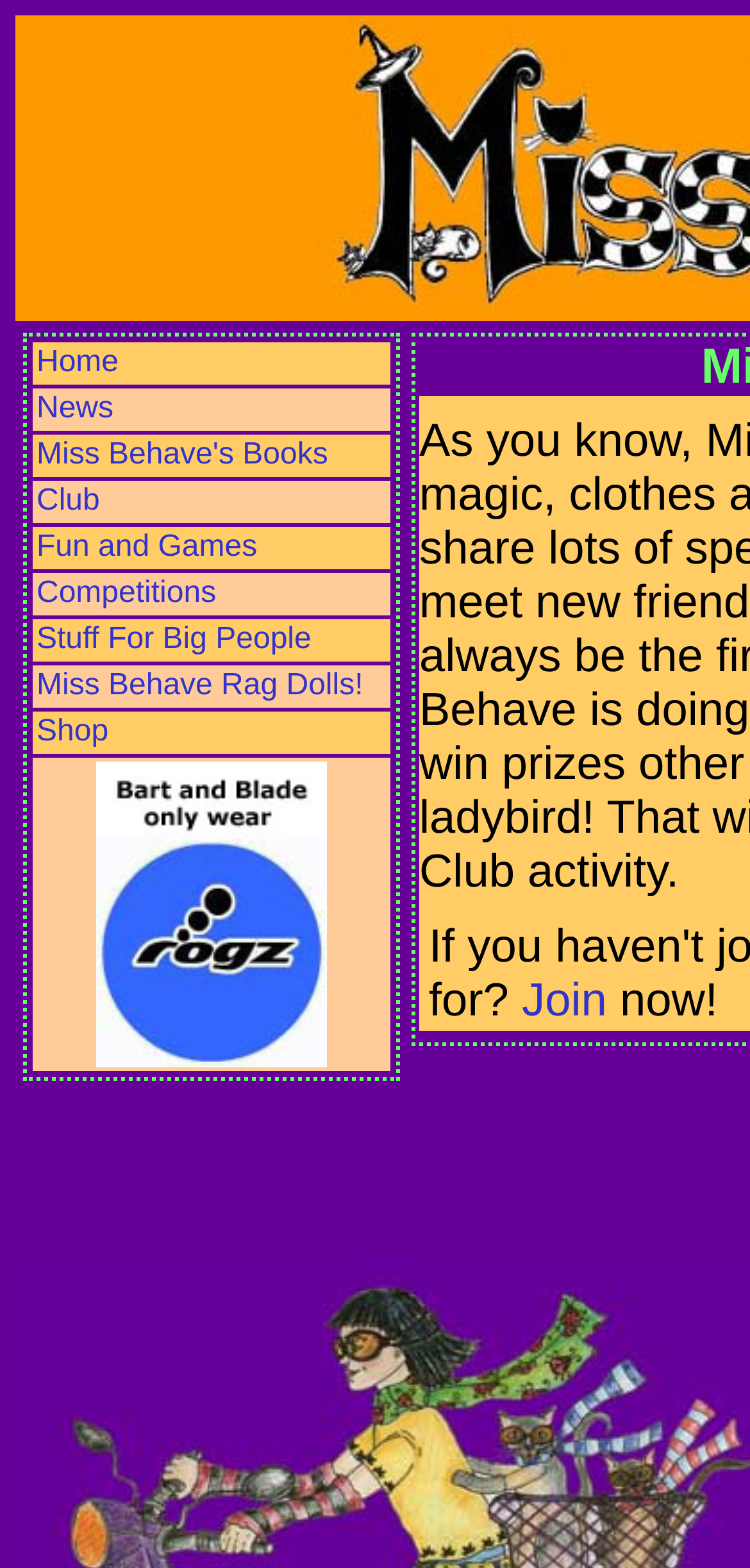Please determine the bounding box coordinates of the area that needs to be clicked to complete this task: 'Join the club'. The coordinates must be four float numbers between 0 and 1, formatted as [left, top, right, bottom].

[0.696, 0.622, 0.809, 0.655]